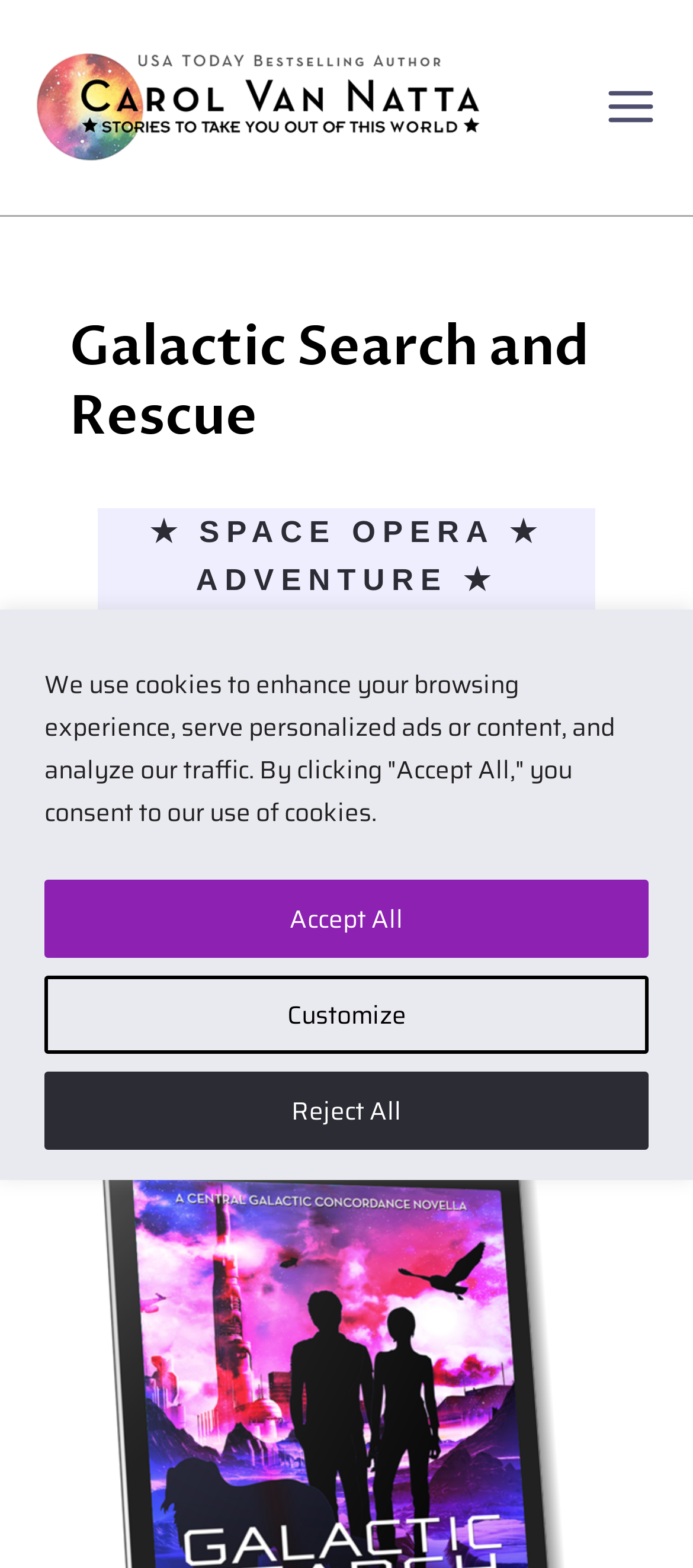What is the theme of the book?
Use the information from the screenshot to give a comprehensive response to the question.

The theme of the book is mentioned in the StaticText element 'A Scifi Space Opera with Adventure, Romance, and Pets ✦', which indicates that the book revolves around Adventure, Romance, and Pets.